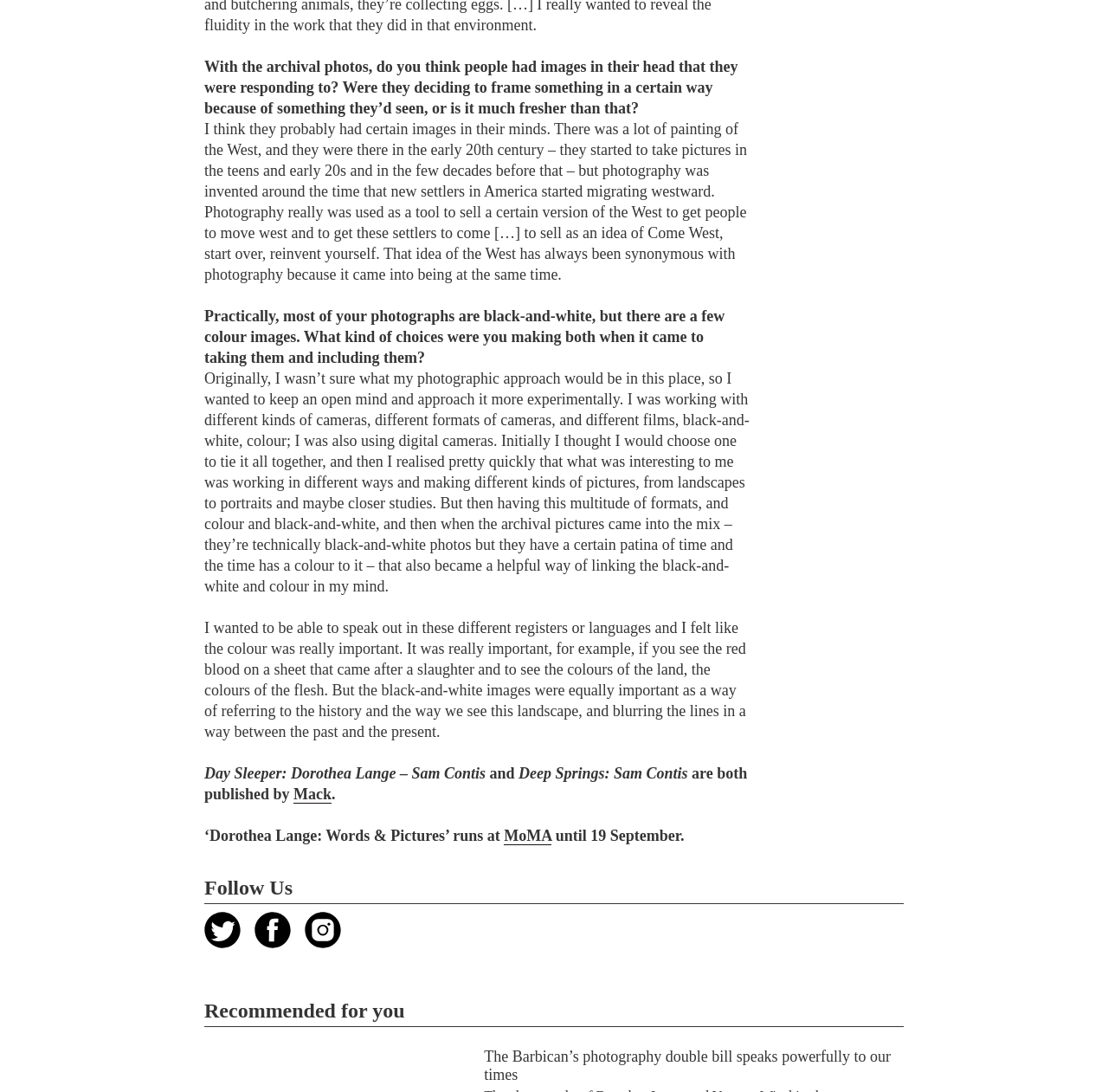Determine the bounding box coordinates of the UI element described below. Use the format (top-left x, top-left y, bottom-right x, bottom-right y) with floating point numbers between 0 and 1: Mack

[0.265, 0.719, 0.299, 0.736]